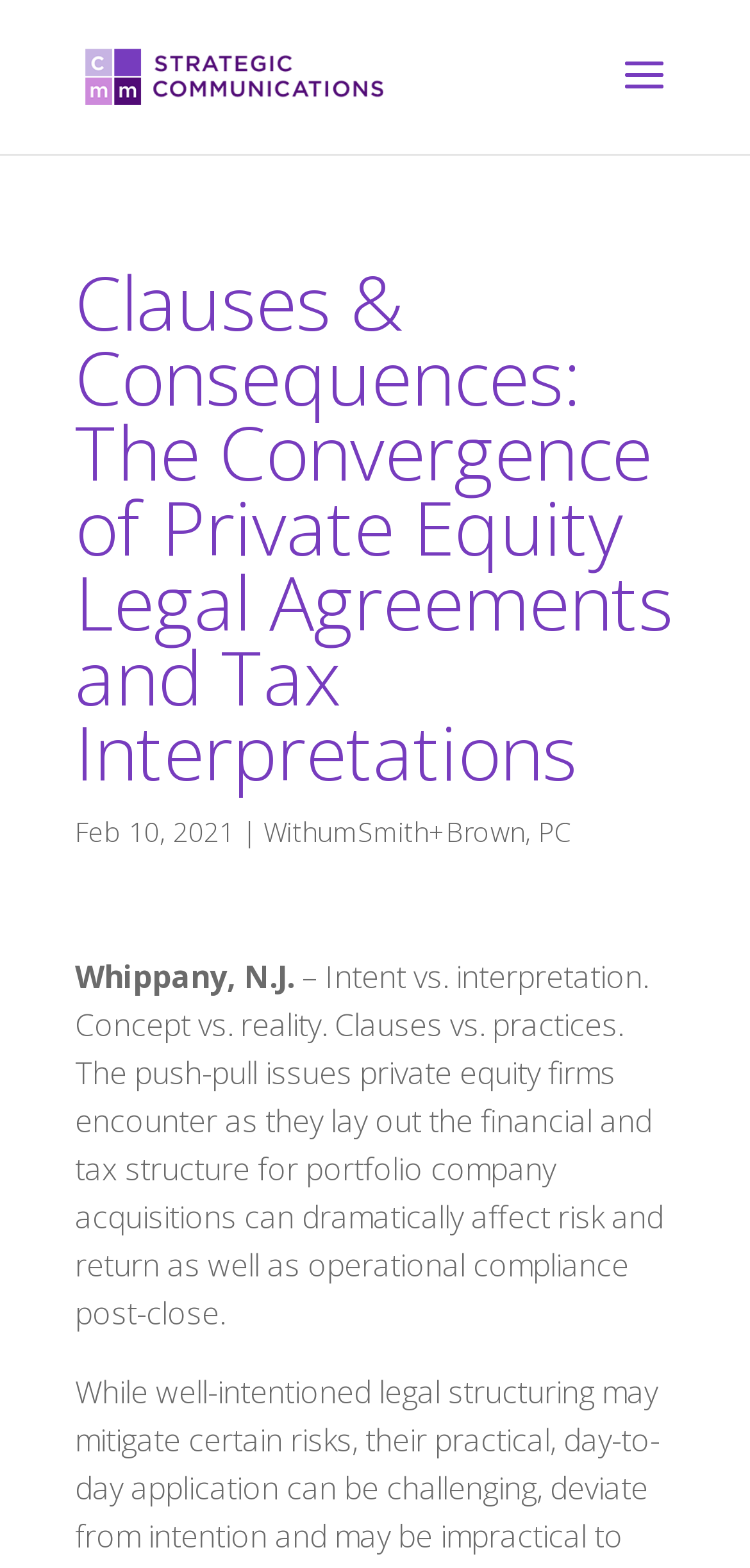Calculate the bounding box coordinates of the UI element given the description: "alt="cmm"".

[0.113, 0.031, 0.513, 0.063]